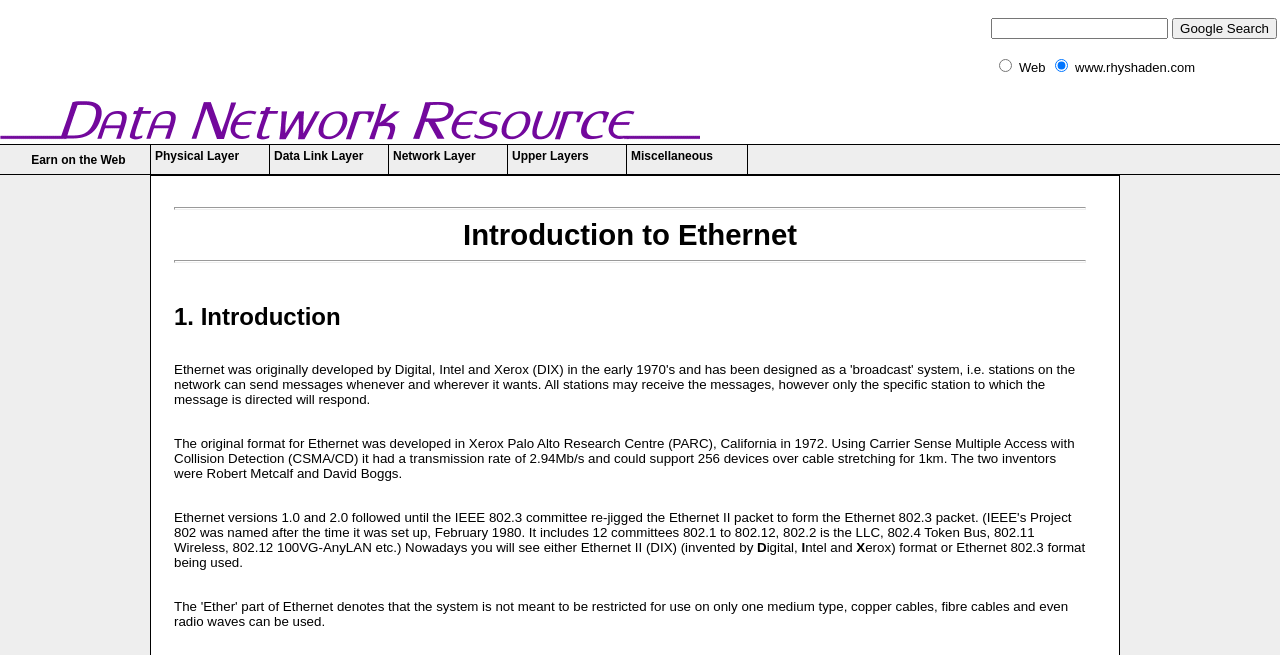What is the type of access method used in the original Ethernet?
Provide a detailed answer to the question, using the image to inform your response.

The original format for Ethernet was developed in Xerox Palo Alto Research Centre (PARC), California in 1972. Using Carrier Sense Multiple Access with Collision Detection (CSMA/CD) it had a transmission rate of 2.94Mb/s and could support 256 devices over cable stretching for 1km.